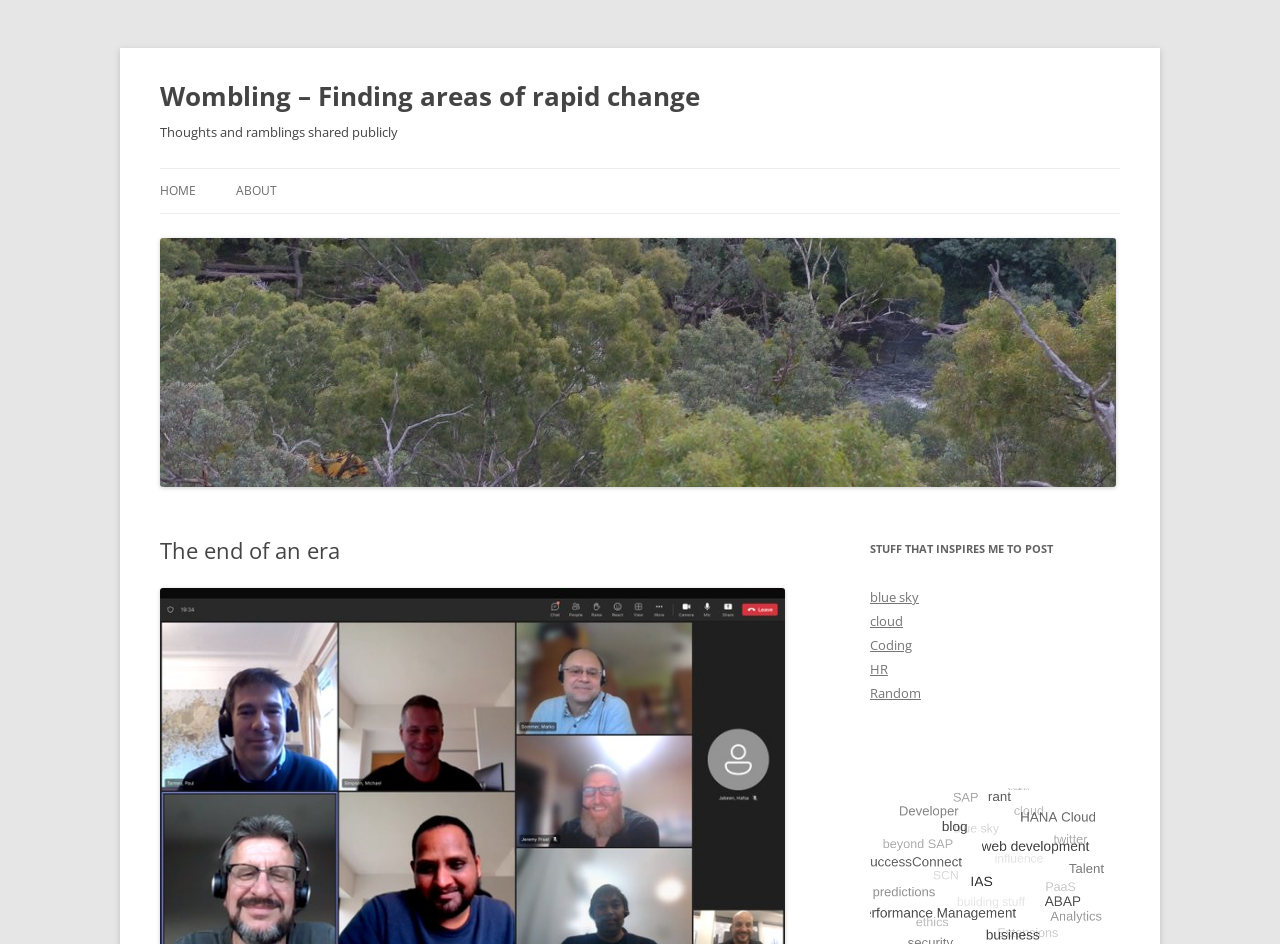Locate the bounding box coordinates of the area to click to fulfill this instruction: "go to home page". The bounding box should be presented as four float numbers between 0 and 1, in the order [left, top, right, bottom].

[0.125, 0.179, 0.153, 0.226]